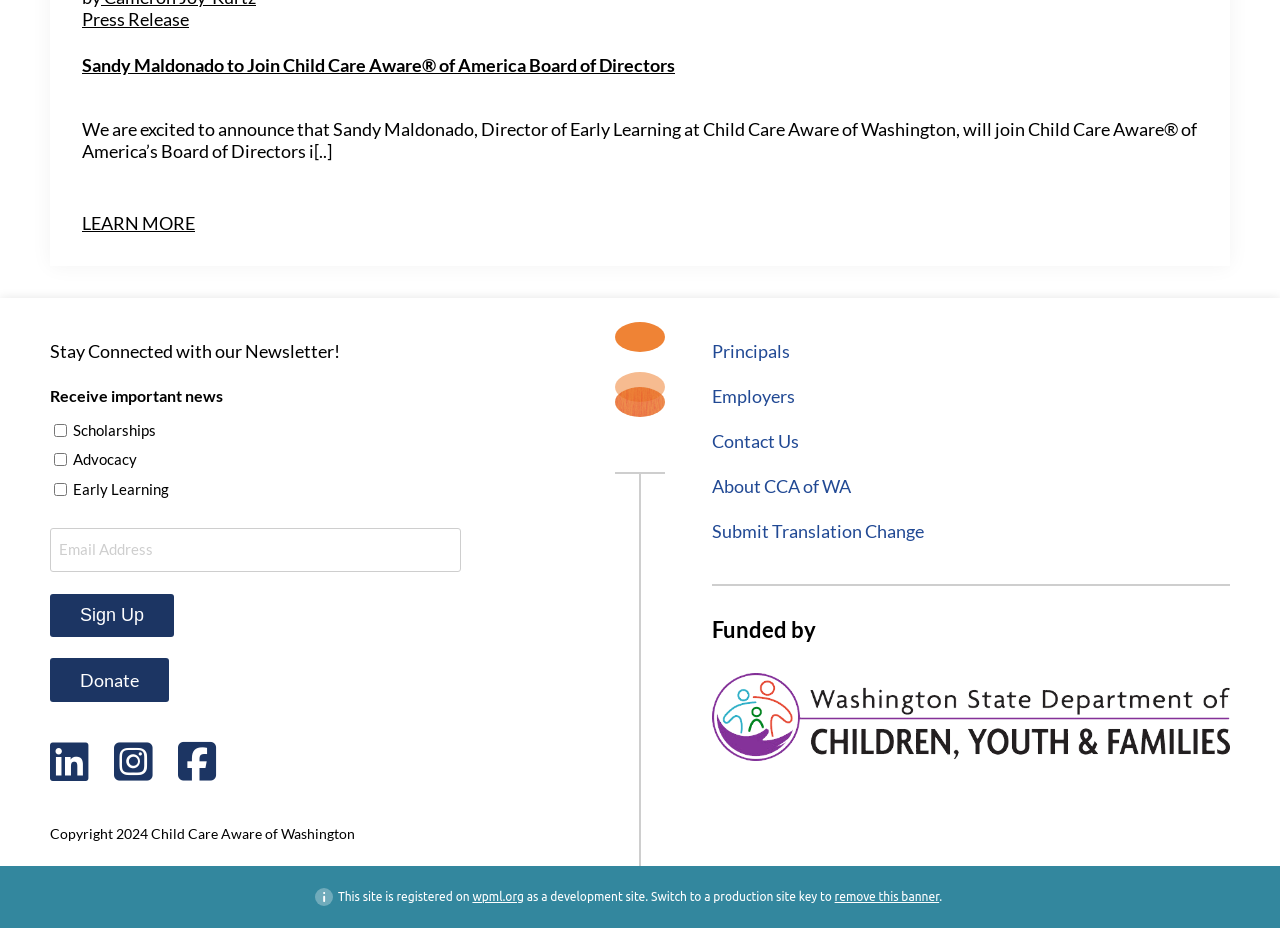Locate the bounding box of the UI element described by: "LEARN MORE" in the given webpage screenshot.

[0.064, 0.229, 0.152, 0.253]